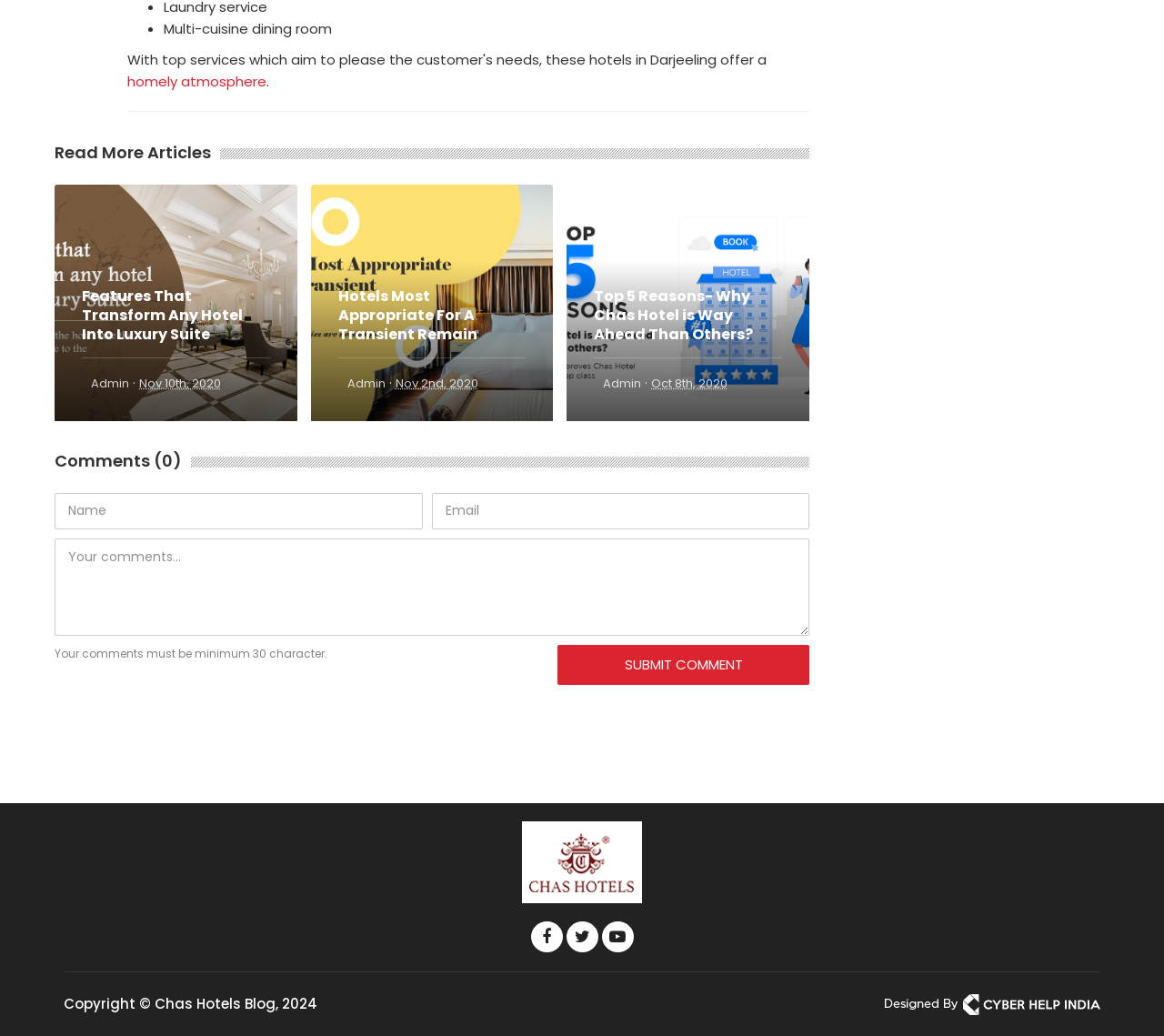Please find the bounding box coordinates of the element that you should click to achieve the following instruction: "Click on the 'Admin' link". The coordinates should be presented as four float numbers between 0 and 1: [left, top, right, bottom].

[0.078, 0.361, 0.111, 0.377]